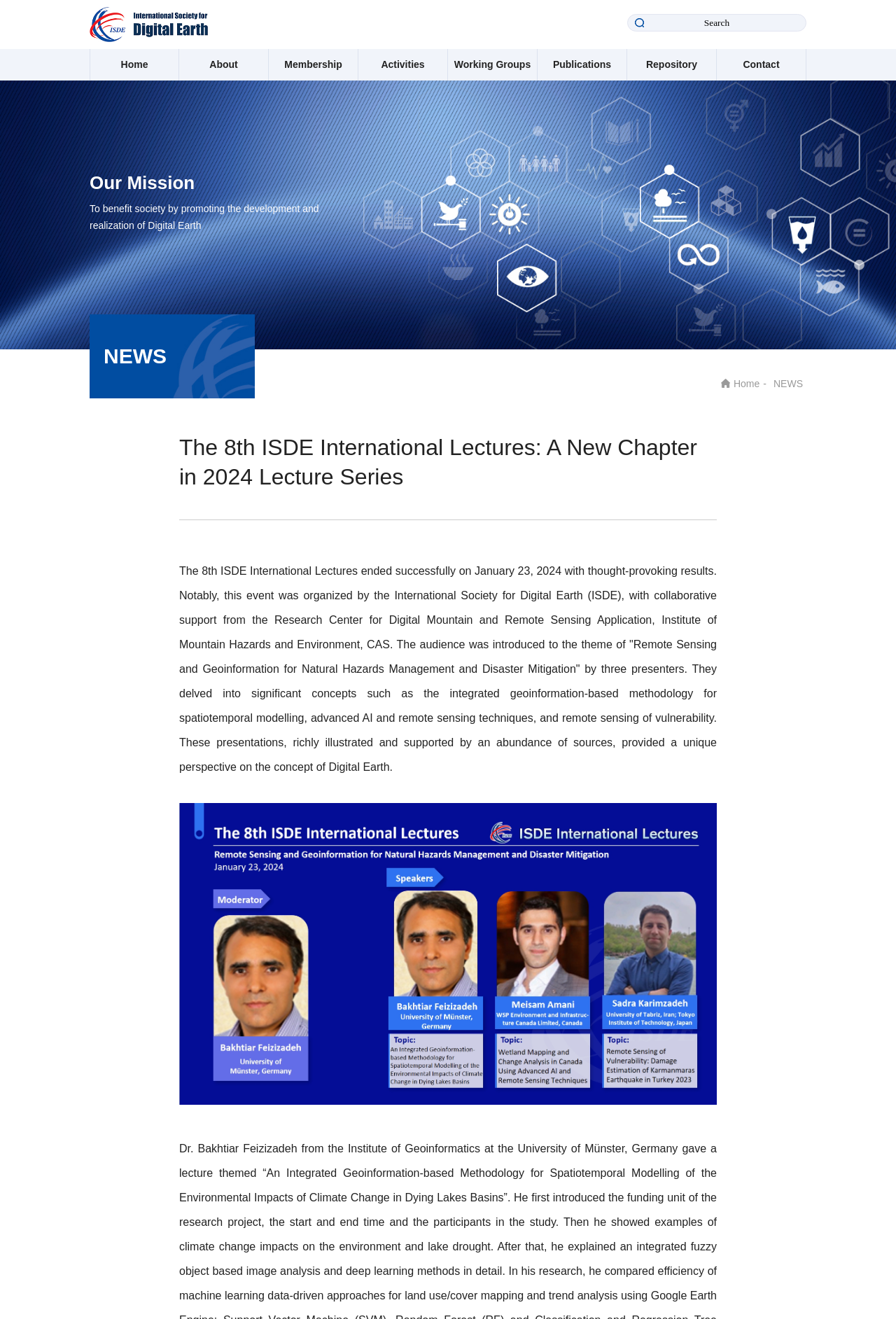Create a detailed narrative of the webpage’s visual and textual elements.

The webpage is about the 8th ISDE International Lectures, a successful event that took place on January 23, 2024. At the top left corner, there is a small image. Below it, there is a search bar with a button next to it. Above the search bar, there is a navigation menu with links to different sections of the website, including Home, About, Membership, Activities, Working Groups, Publications, Repository, and Contact.

On the left side of the page, there is a section that describes the mission of the International Society for Digital Earth, which is to benefit society by promoting the development and realization of Digital Earth. Below this section, there is a heading that reads "NEWS" and a link to the Home page.

The main content of the page is a news article about the 8th ISDE International Lectures. The article is divided into two sections: a heading that summarizes the event, and a longer paragraph that provides more details about the lectures, including the theme, presenters, and topics discussed. The article is accompanied by an image, which is likely a screenshot or a photo related to the event.

Overall, the webpage has a simple and organized layout, with clear headings and concise text that provides information about the event and the organization.